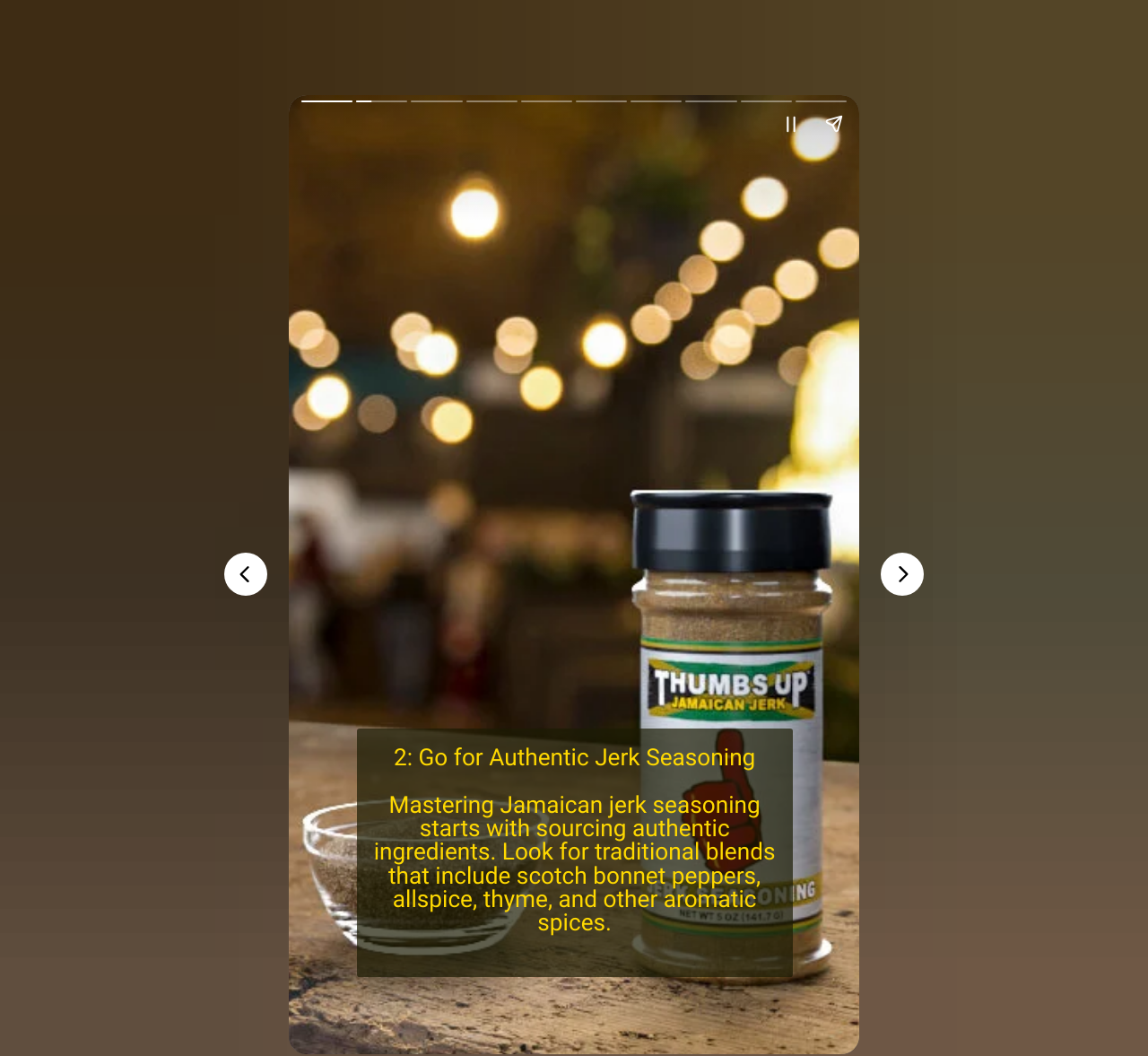Observe the image and answer the following question in detail: What type of peppers are mentioned in the text?

The text mentions scotch bonnet peppers as one of the traditional ingredients in Jamaican jerk seasoning, indicating their importance in the blend.